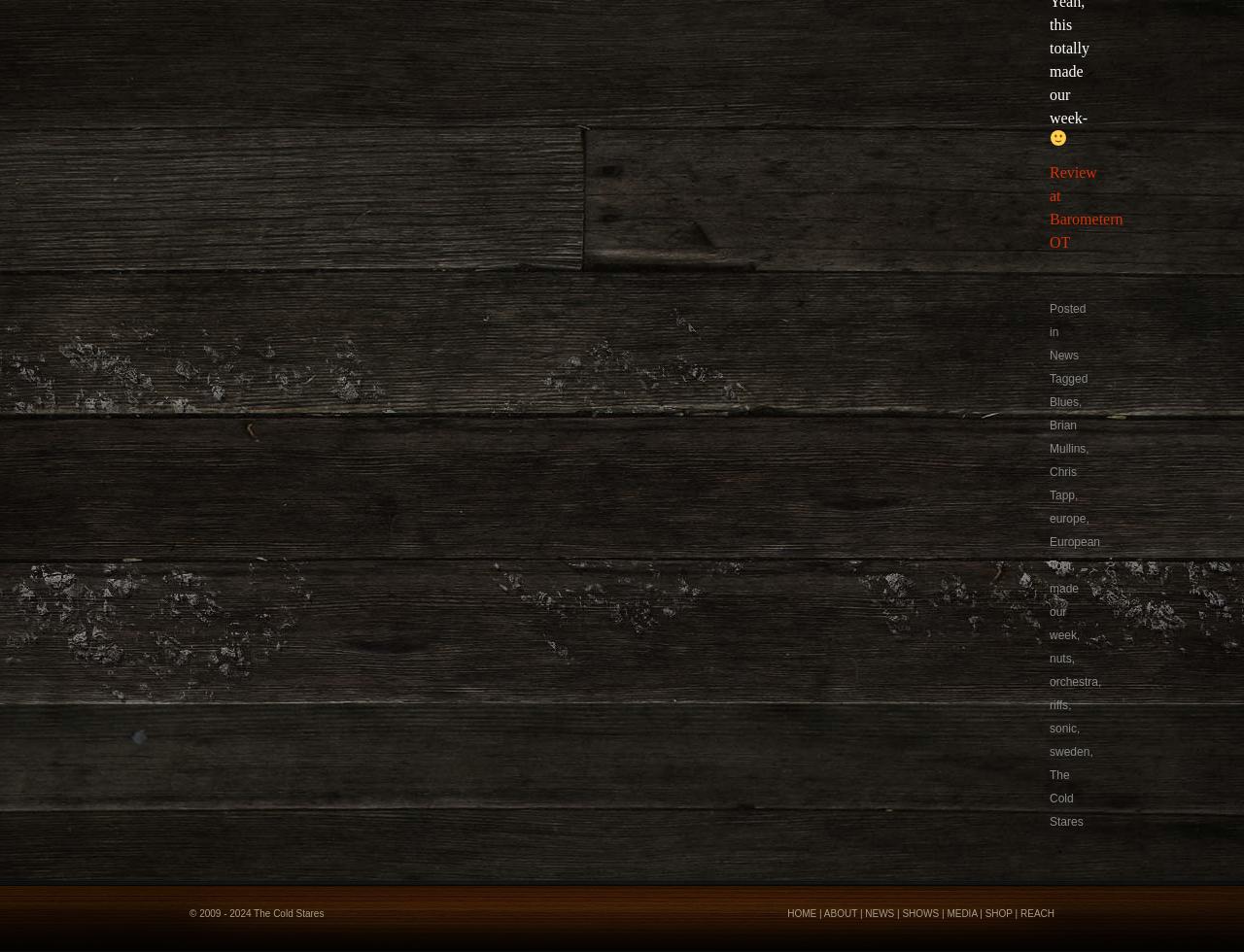Identify the bounding box of the HTML element described as: "made our week".

[0.844, 0.611, 0.867, 0.675]